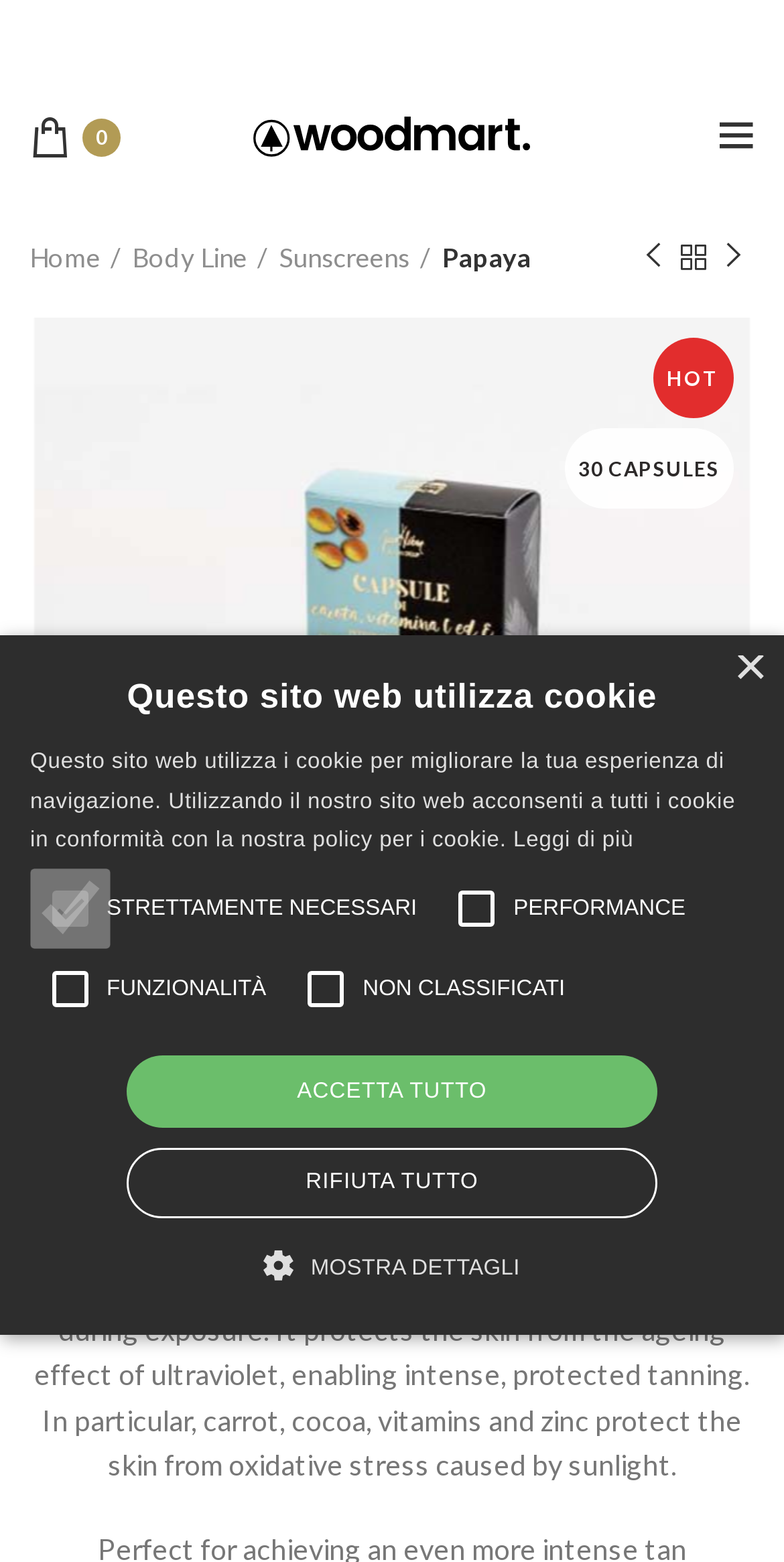Please pinpoint the bounding box coordinates for the region I should click to adhere to this instruction: "Go to the Body Line page".

[0.169, 0.153, 0.341, 0.176]